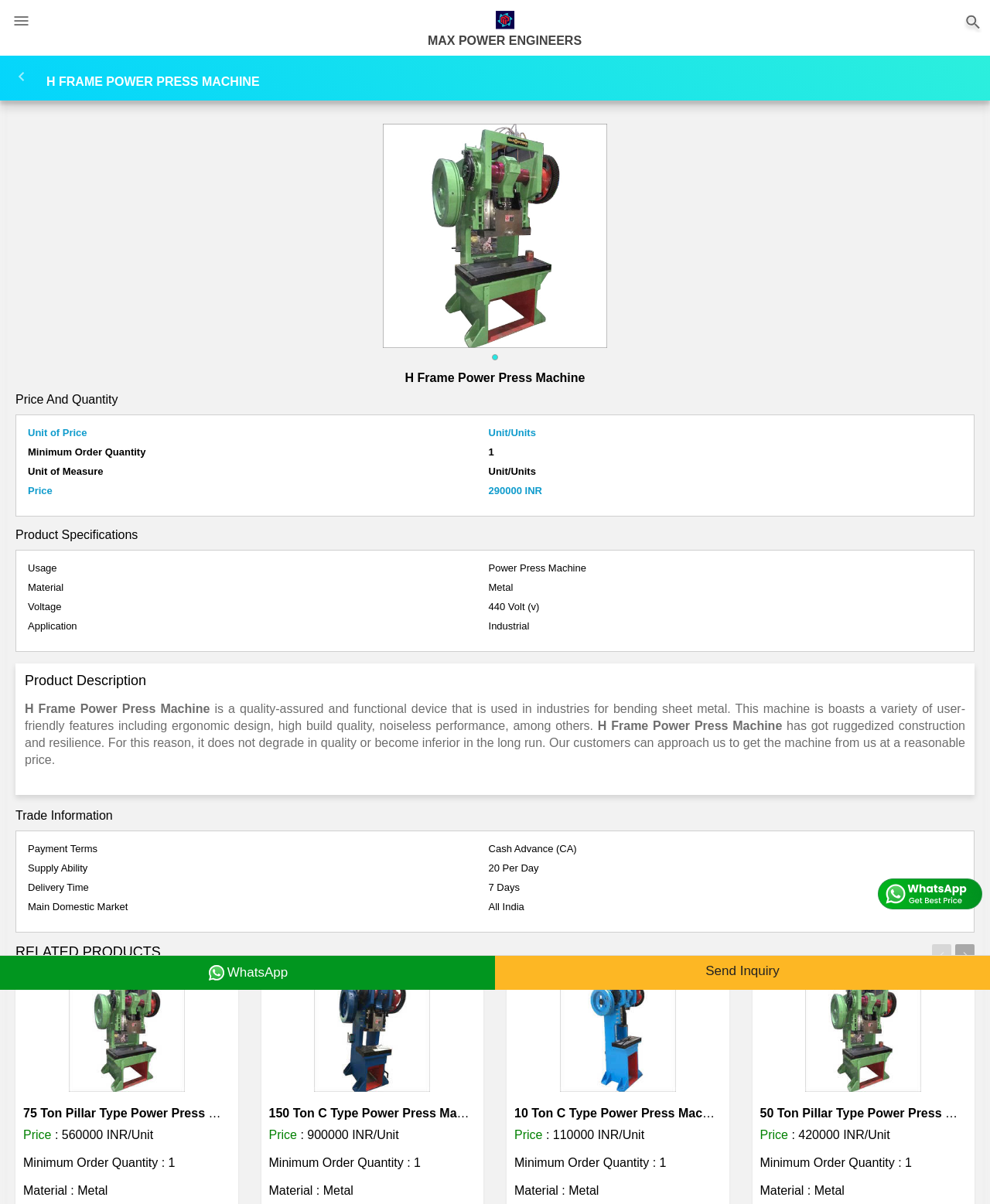What is the payment term for H Frame Power Press Machine?
Refer to the image and respond with a one-word or short-phrase answer.

Cash Advance (CA)